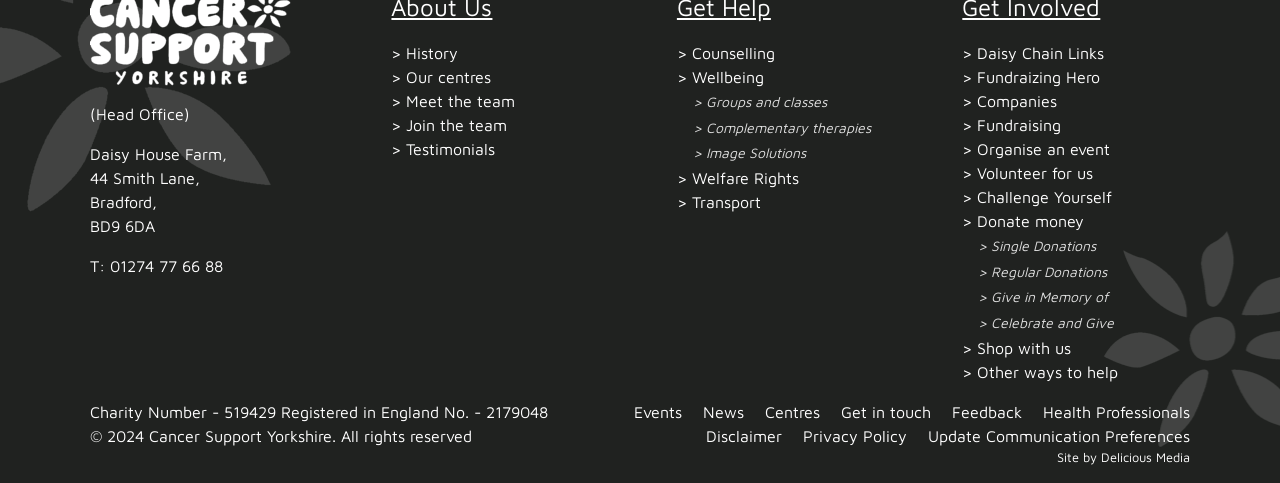Analyze the image and give a detailed response to the question:
Who designed the website of Cancer Support Yorkshire?

The website designer's information can be found at the bottom of the webpage, in the section that displays the copyright information. It is stated as 'Site by Delicious Media'.